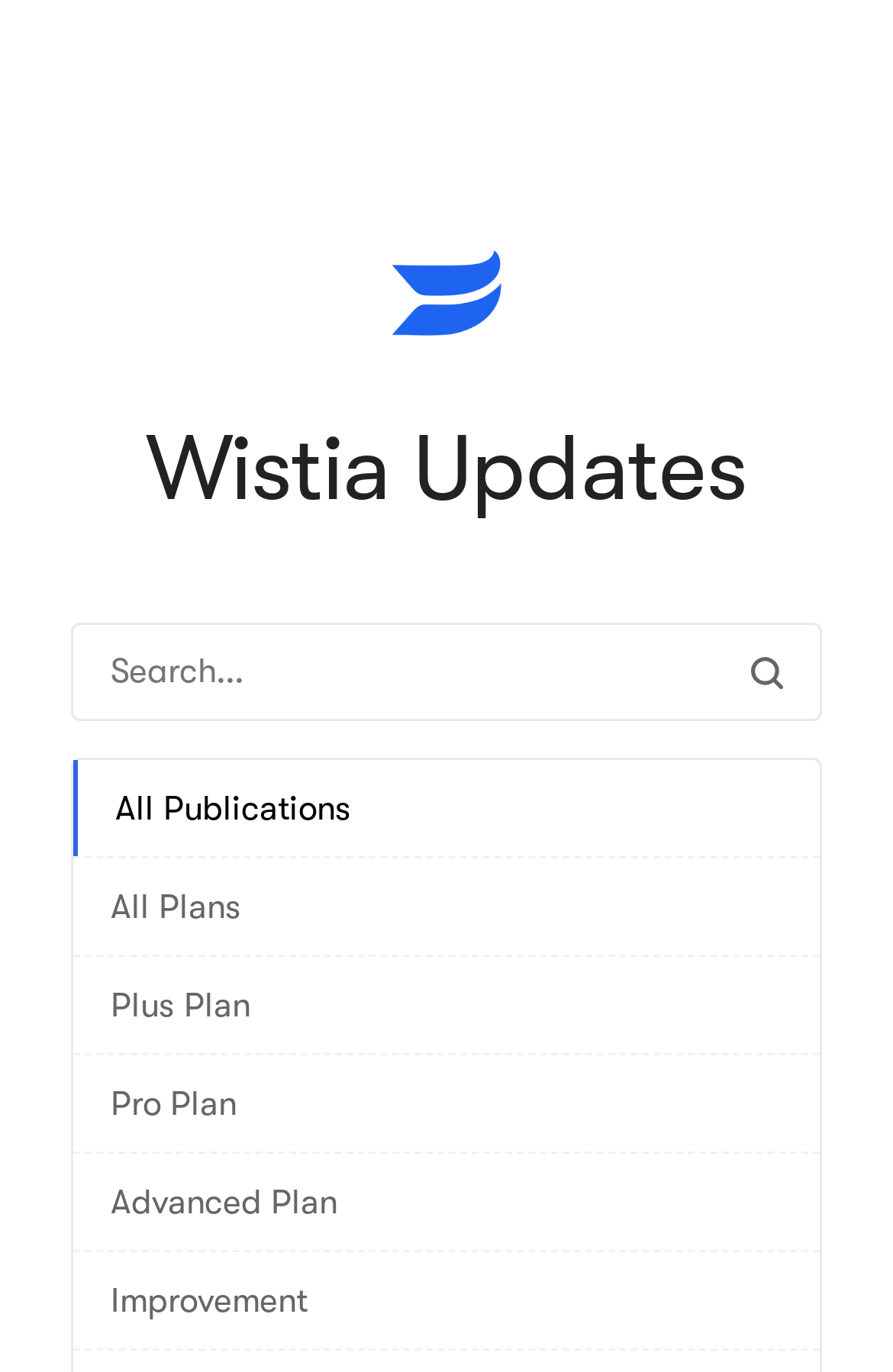Determine the bounding box coordinates of the clickable region to execute the instruction: "Go to All Publications". The coordinates should be four float numbers between 0 and 1, denoted as [left, top, right, bottom].

[0.083, 0.554, 0.917, 0.624]